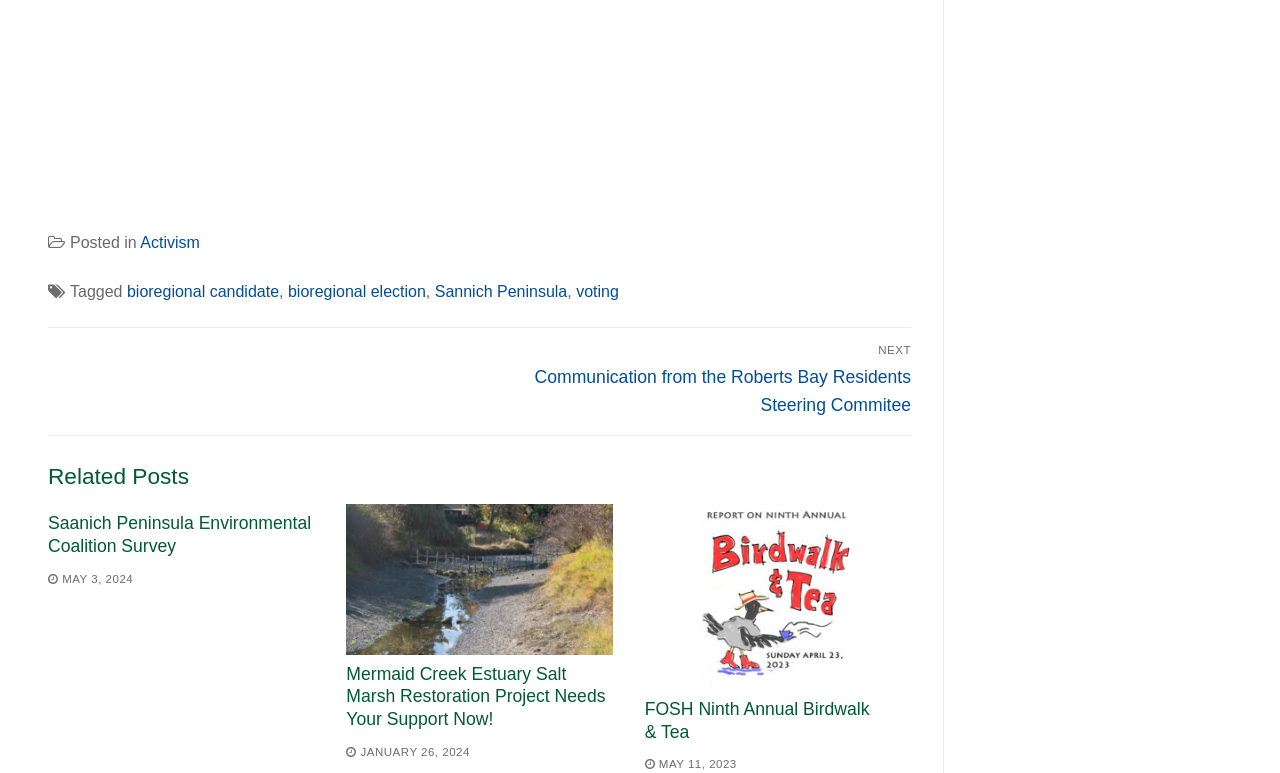Identify the bounding box coordinates of the clickable section necessary to follow the following instruction: "View the 'FOSH Ninth Annual Birdwalk and Tea Poster'". The coordinates should be presented as four float numbers from 0 to 1, i.e., [left, top, right, bottom].

[0.504, 0.653, 0.712, 0.893]